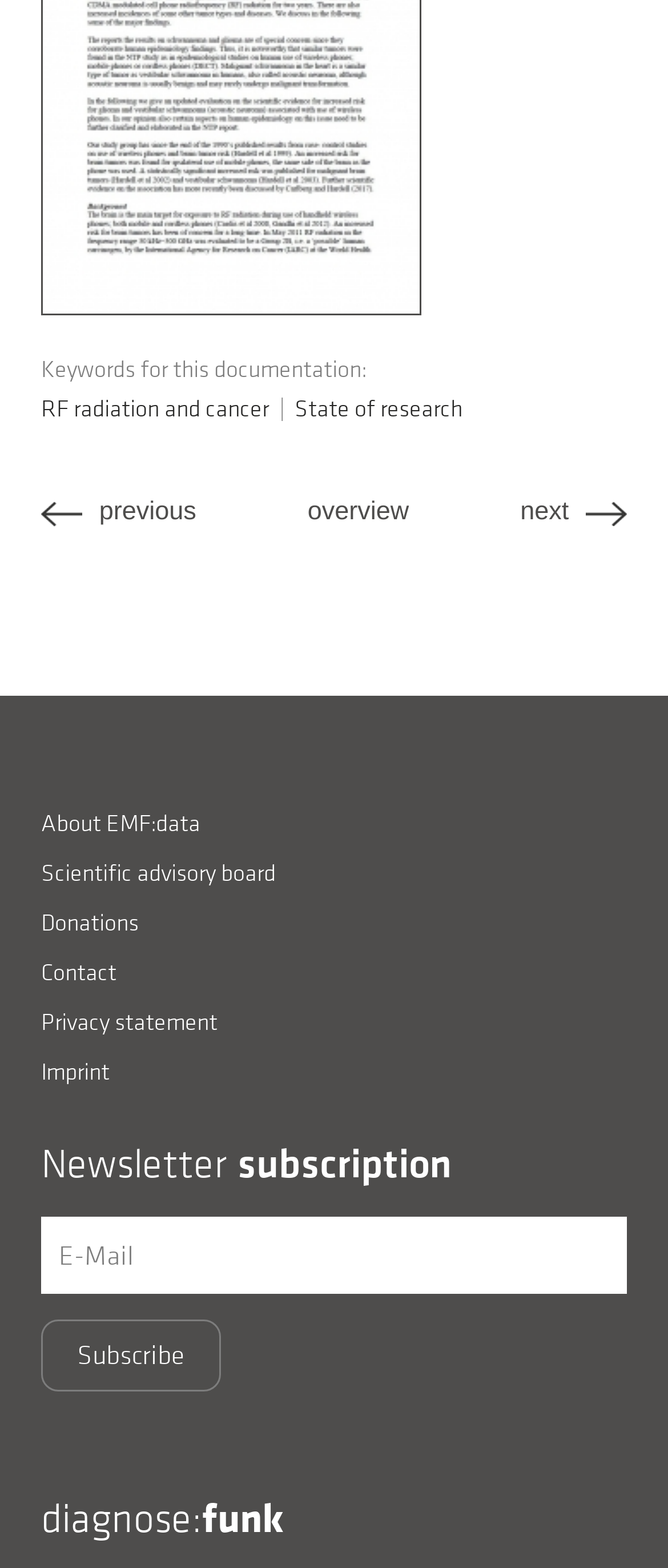Determine the bounding box coordinates of the clickable area required to perform the following instruction: "go to previous page". The coordinates should be represented as four float numbers between 0 and 1: [left, top, right, bottom].

[0.061, 0.317, 0.294, 0.362]